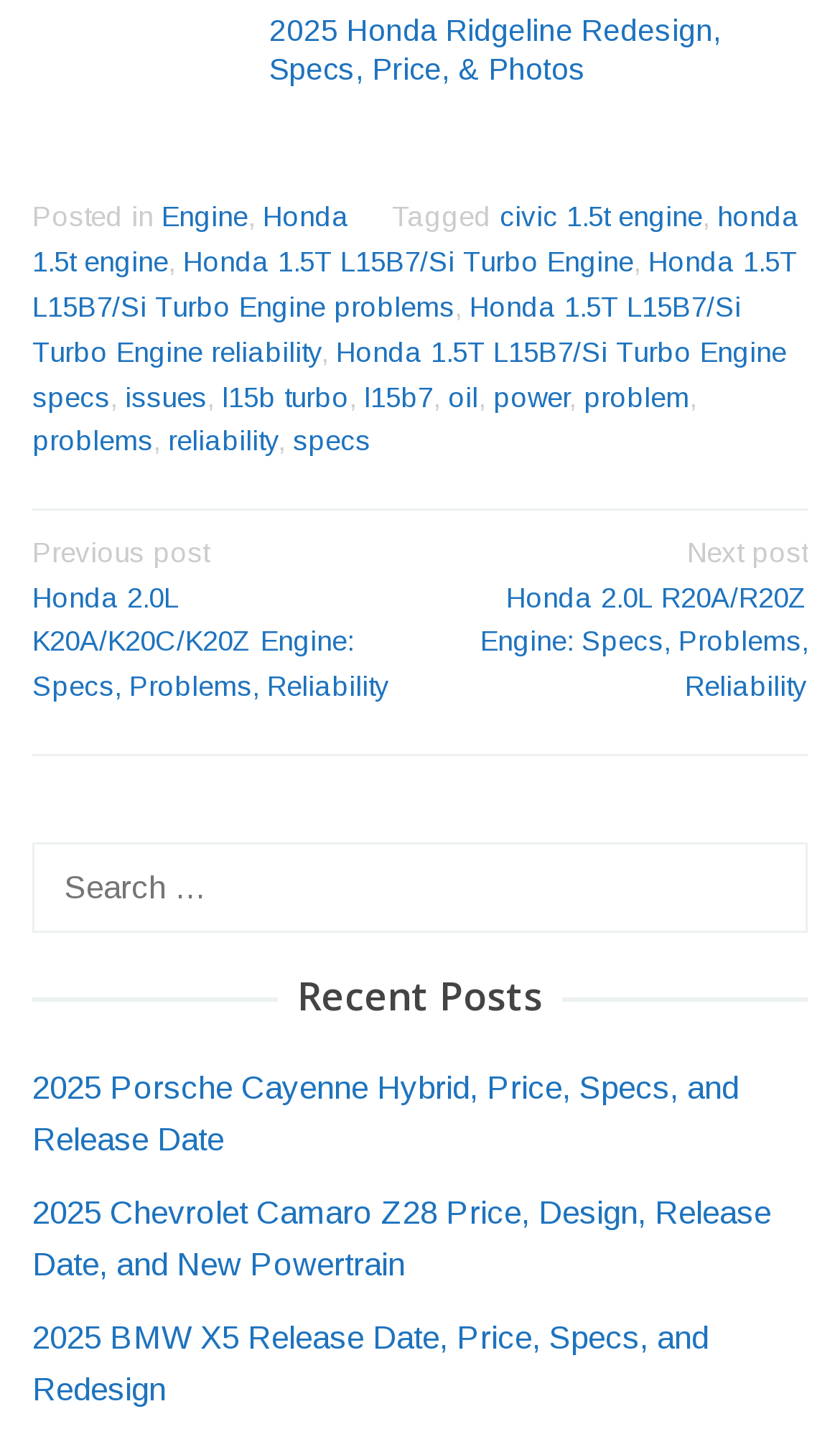Identify the bounding box coordinates of the clickable region required to complete the instruction: "Read the recent post about 2025 Porsche Cayenne Hybrid". The coordinates should be given as four float numbers within the range of 0 and 1, i.e., [left, top, right, bottom].

[0.038, 0.741, 0.879, 0.802]